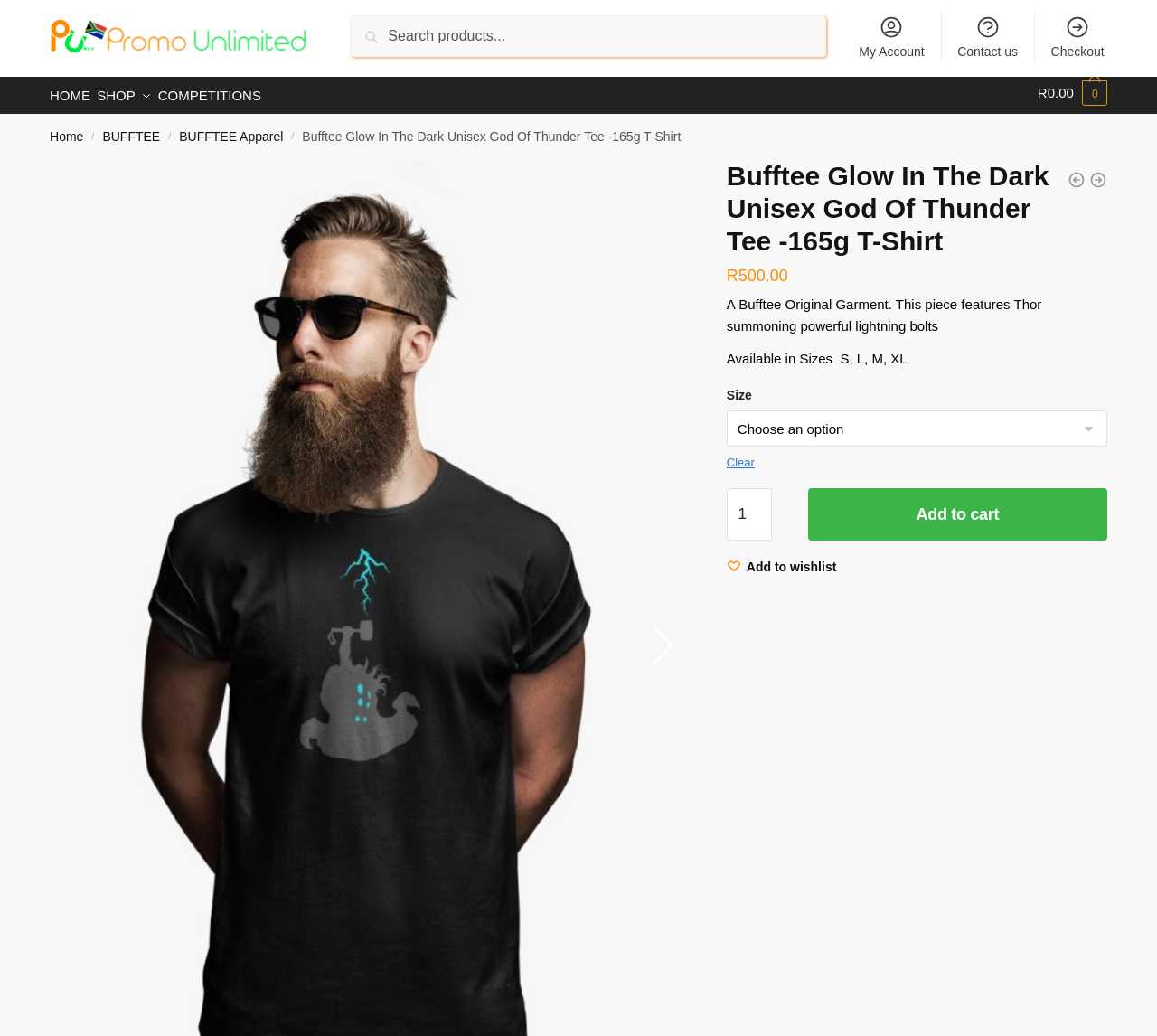Provide the bounding box coordinates of the HTML element this sentence describes: "1992". The bounding box coordinates consist of four float numbers between 0 and 1, i.e., [left, top, right, bottom].

None